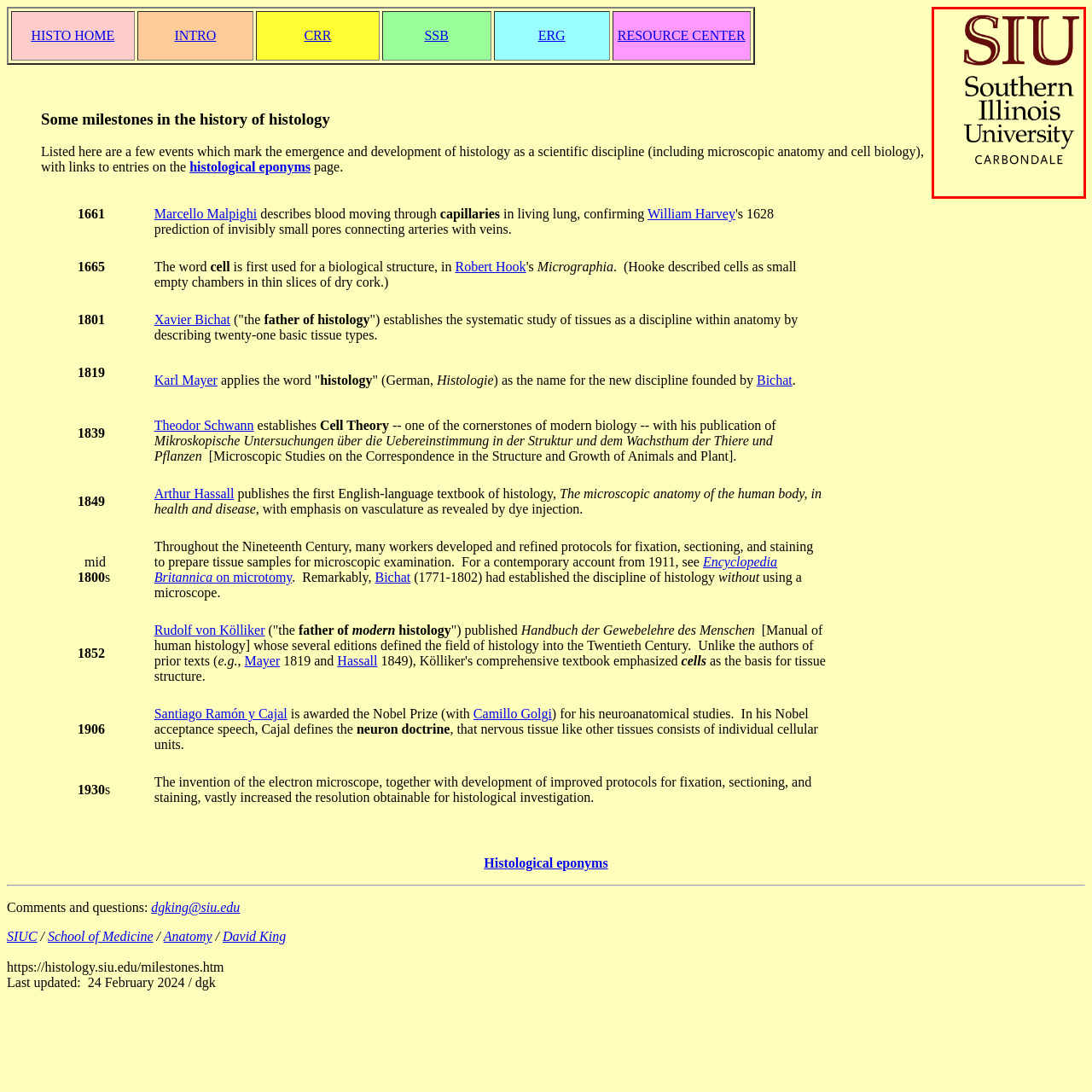Generate a comprehensive caption for the image that is marked by the red border.

The image prominently features the logo of Southern Illinois University (SIU), with the abbreviation "SIU" emphasized in bold, maroon letters at the top. Below, the full name "Southern Illinois University" is presented in a sleek, modern font, while "CARBONDALE" appears in a smaller size beneath it, indicating the specific campus location. The background is a soft yellow hue, which enhances the visibility of the logo and lends a vibrant touch to the overall design. This logo represents the university's identity and serves as a symbol of its educational mission and commitment to serving the community.